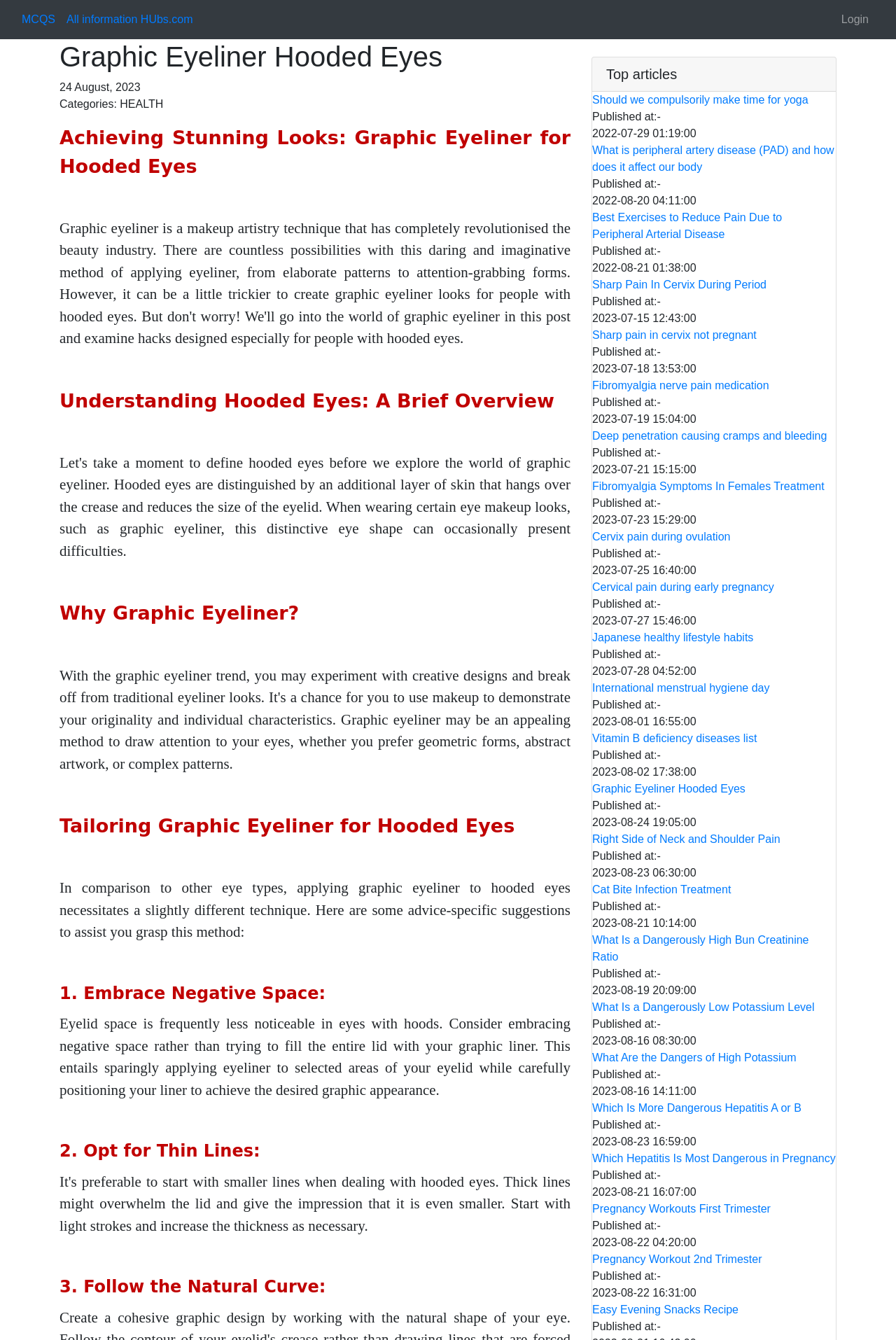Identify the bounding box coordinates of the region that should be clicked to execute the following instruction: "Read the article 'Graphic Eyeliner Hooded Eyes'".

[0.066, 0.095, 0.637, 0.132]